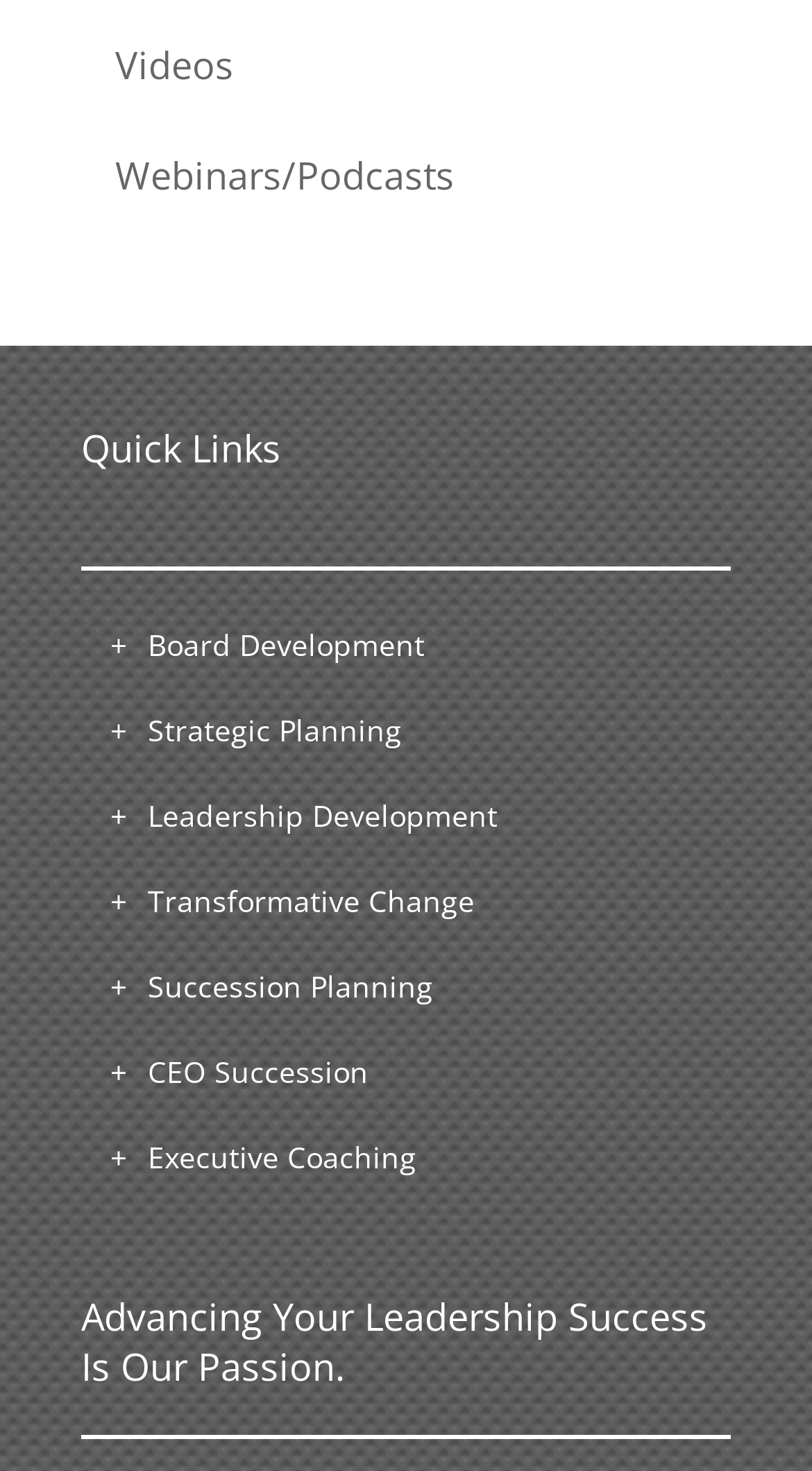Specify the bounding box coordinates of the area to click in order to execute this command: 'View Executive Coaching'. The coordinates should consist of four float numbers ranging from 0 to 1, and should be formatted as [left, top, right, bottom].

[0.182, 0.772, 0.513, 0.799]